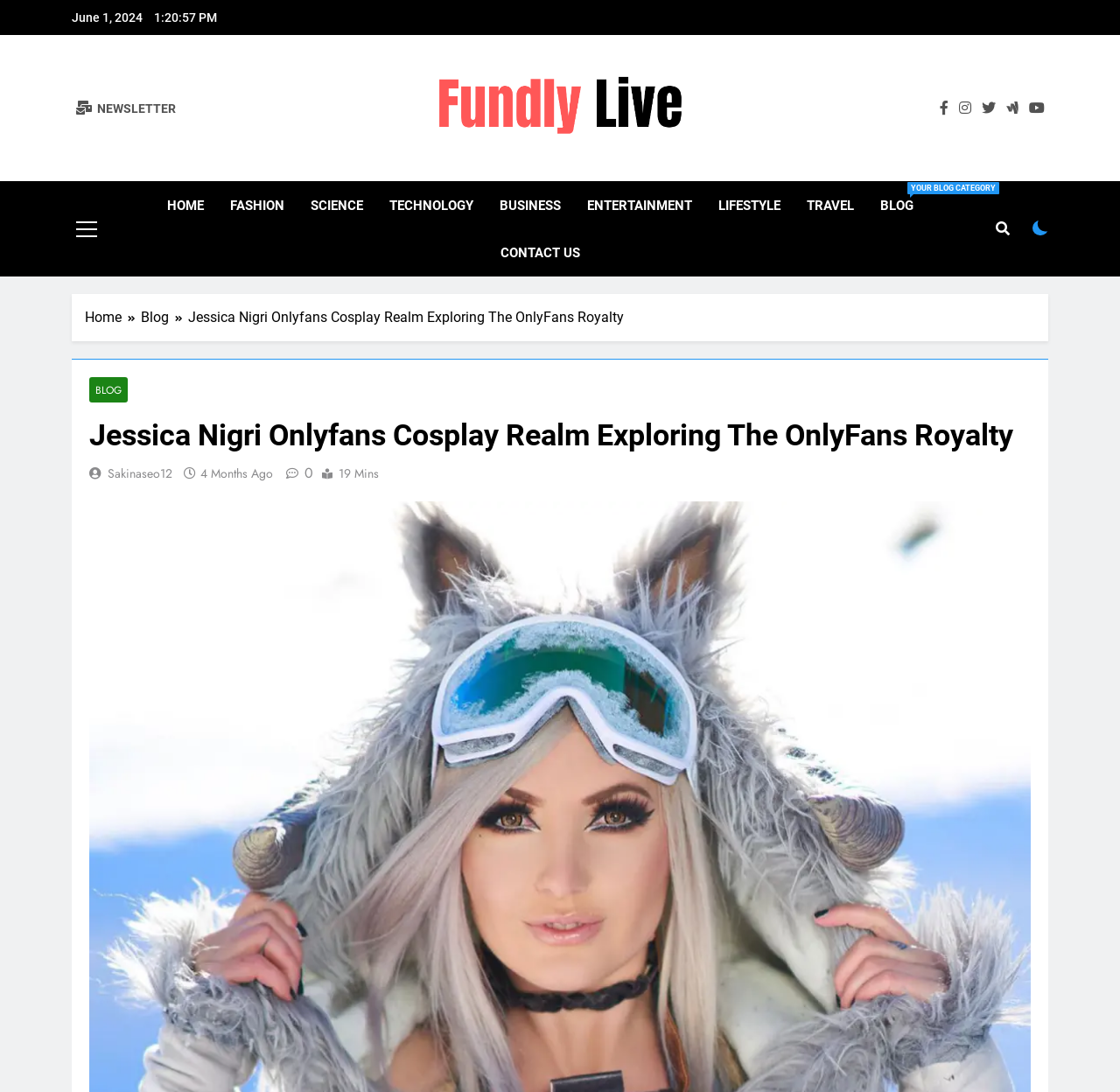Please find the bounding box coordinates of the element that must be clicked to perform the given instruction: "Click on the 'BLOG' link". The coordinates should be four float numbers from 0 to 1, i.e., [left, top, right, bottom].

[0.08, 0.345, 0.114, 0.369]